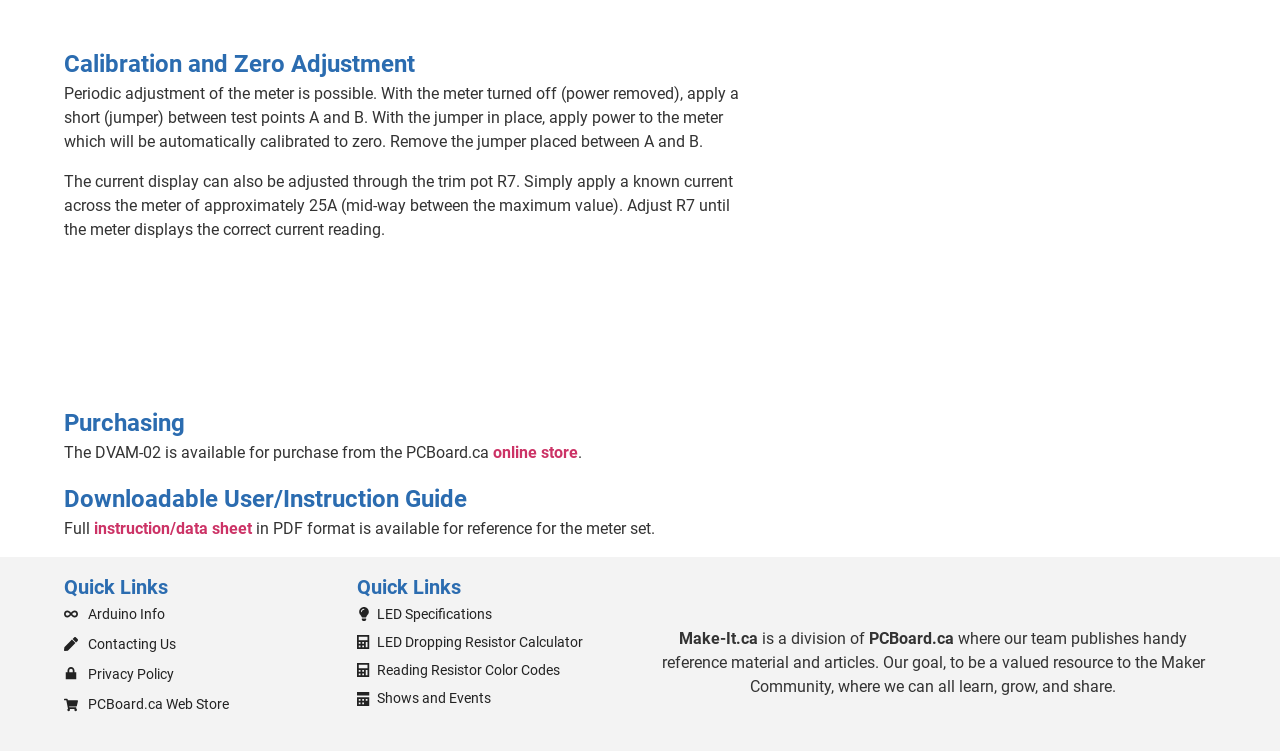What is the name of the division that publishes handy reference material and articles?
Analyze the screenshot and provide a detailed answer to the question.

According to the webpage, Make-It.ca is a division of PCBoard.ca, where the team publishes handy reference material and articles for the Maker Community.